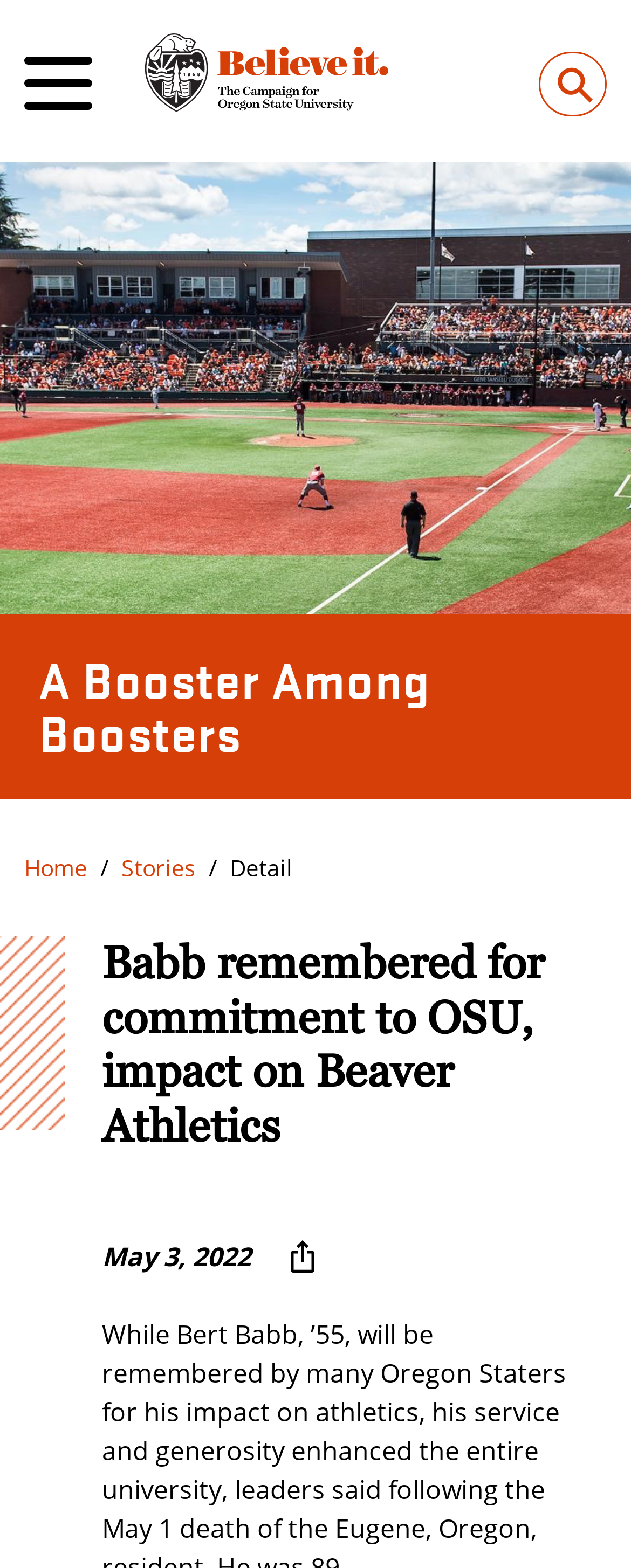Please locate and retrieve the main header text of the webpage.

Babb remembered for commitment to OSU, impact on Beaver Athletics